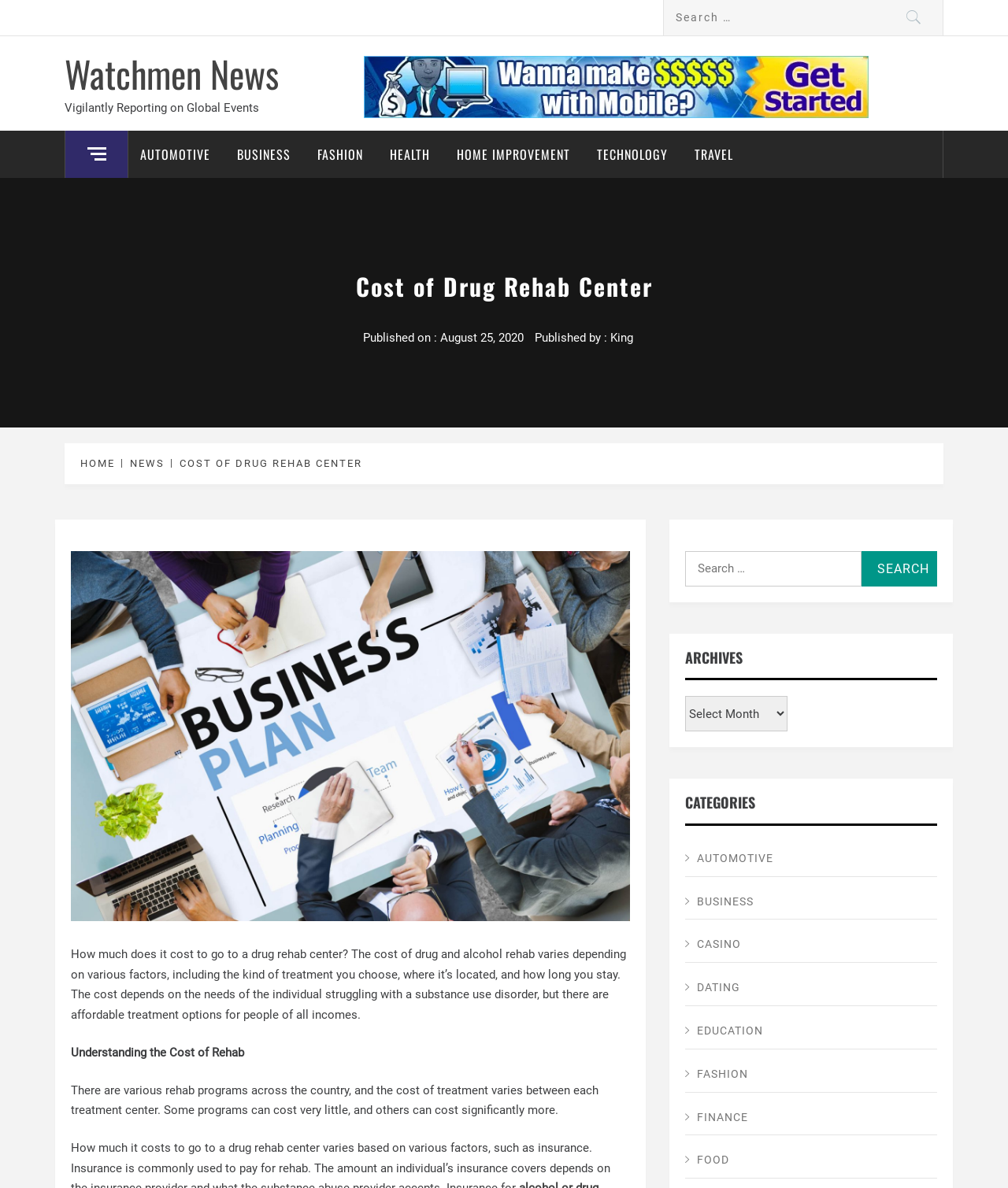Write a detailed summary of the webpage, including text, images, and layout.

The webpage is about the cost of drug rehab centers, with the title "Cost of Drug Rehab Center" prominently displayed at the top. Below the title, there is a search bar with a "Search" button, allowing users to search for specific topics. 

To the left of the search bar, there is a logo and a tagline "Vigilantly Reporting on Global Events". Below the logo, there is a horizontal navigation menu with links to various categories such as "AUTOMOTIVE", "BUSINESS", "FASHION", and more.

The main content of the webpage is divided into sections. The first section has a heading "Cost of Drug Rehab Center" and provides an introduction to the topic, explaining that the cost of drug and alcohol rehab varies depending on several factors. 

Below this section, there is a breadcrumb navigation menu showing the path "HOME > NEWS > COST OF DRUG REHAB CENTER". 

Further down, there are more sections with headings "Understanding the Cost of Rehab" and "Archives". The "Archives" section has a dropdown menu and a search bar. 

To the right of the main content, there is a sidebar with links to various categories, including "AUTOMOTIVE", "BUSINESS", "FASHION", and more, each with an icon. There is also a search bar at the bottom of the sidebar.